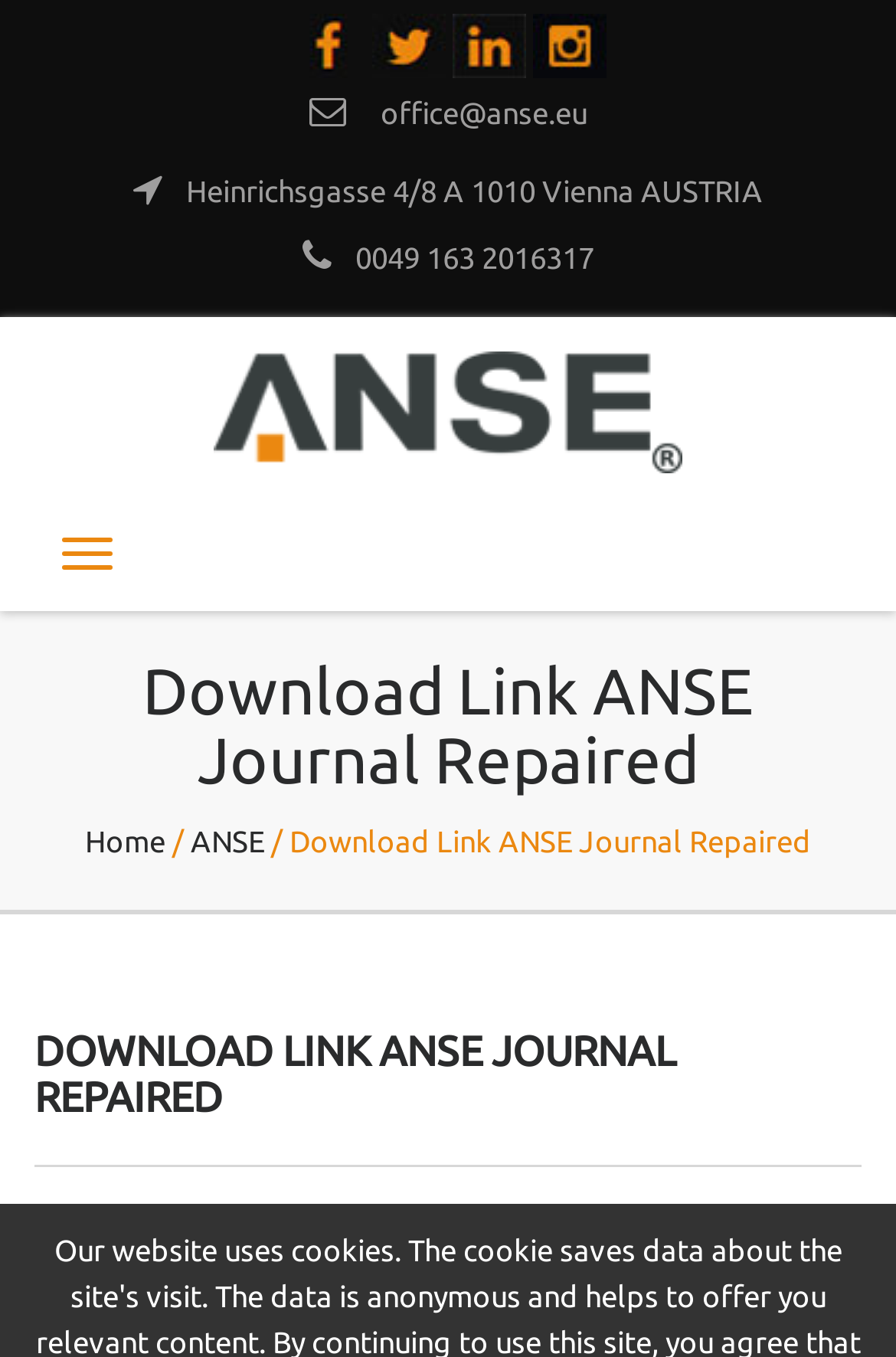What is the date of the journal repair?
Provide a detailed and extensive answer to the question.

I found the date by looking at the link element with the bounding box coordinates [0.362, 0.891, 0.546, 0.915] which is labeled as 'On:' and contains the date of the journal repair.